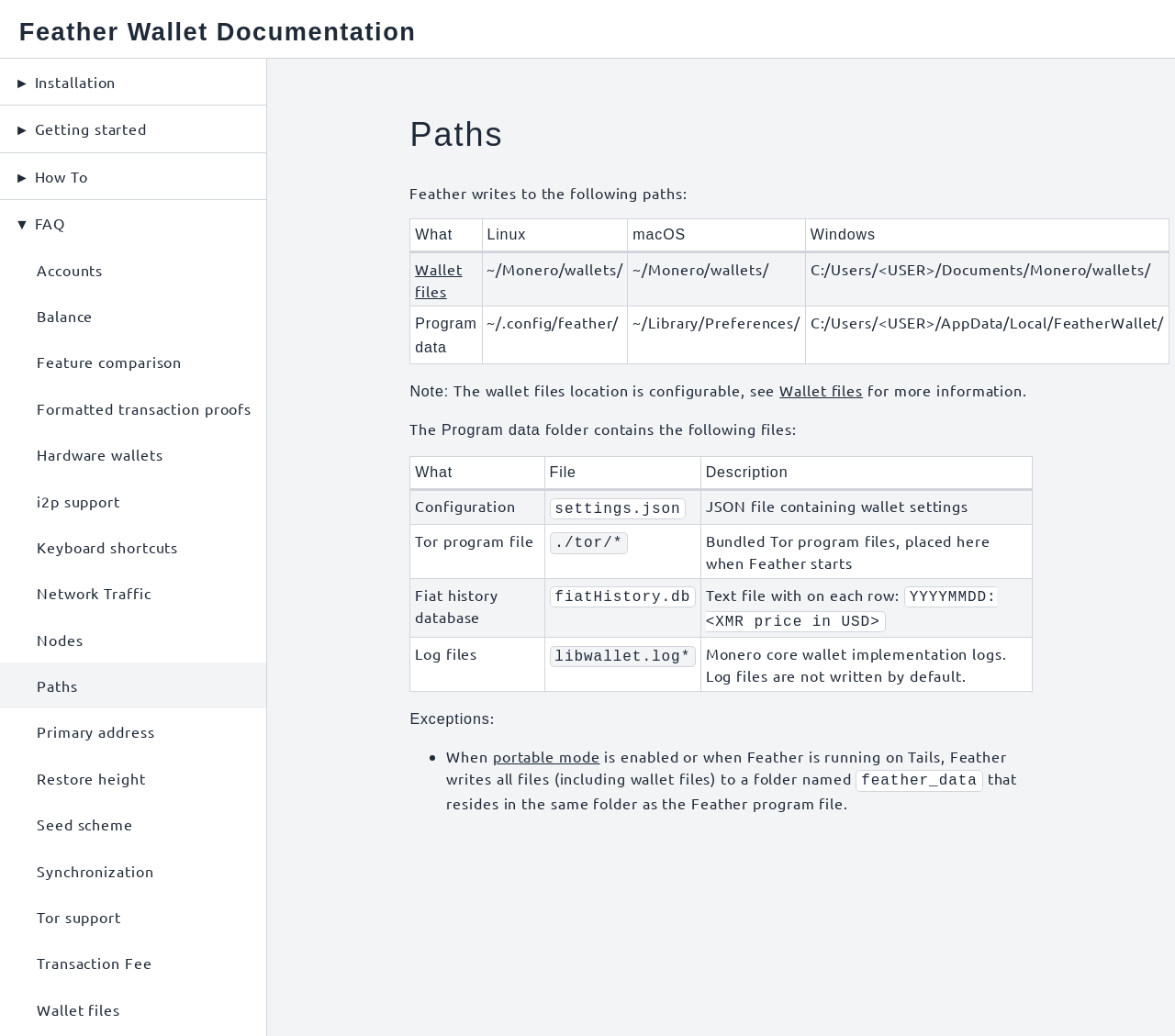Please specify the coordinates of the bounding box for the element that should be clicked to carry out this instruction: "Expand 'Getting started'". The coordinates must be four float numbers between 0 and 1, formatted as [left, top, right, bottom].

[0.0, 0.102, 0.227, 0.147]